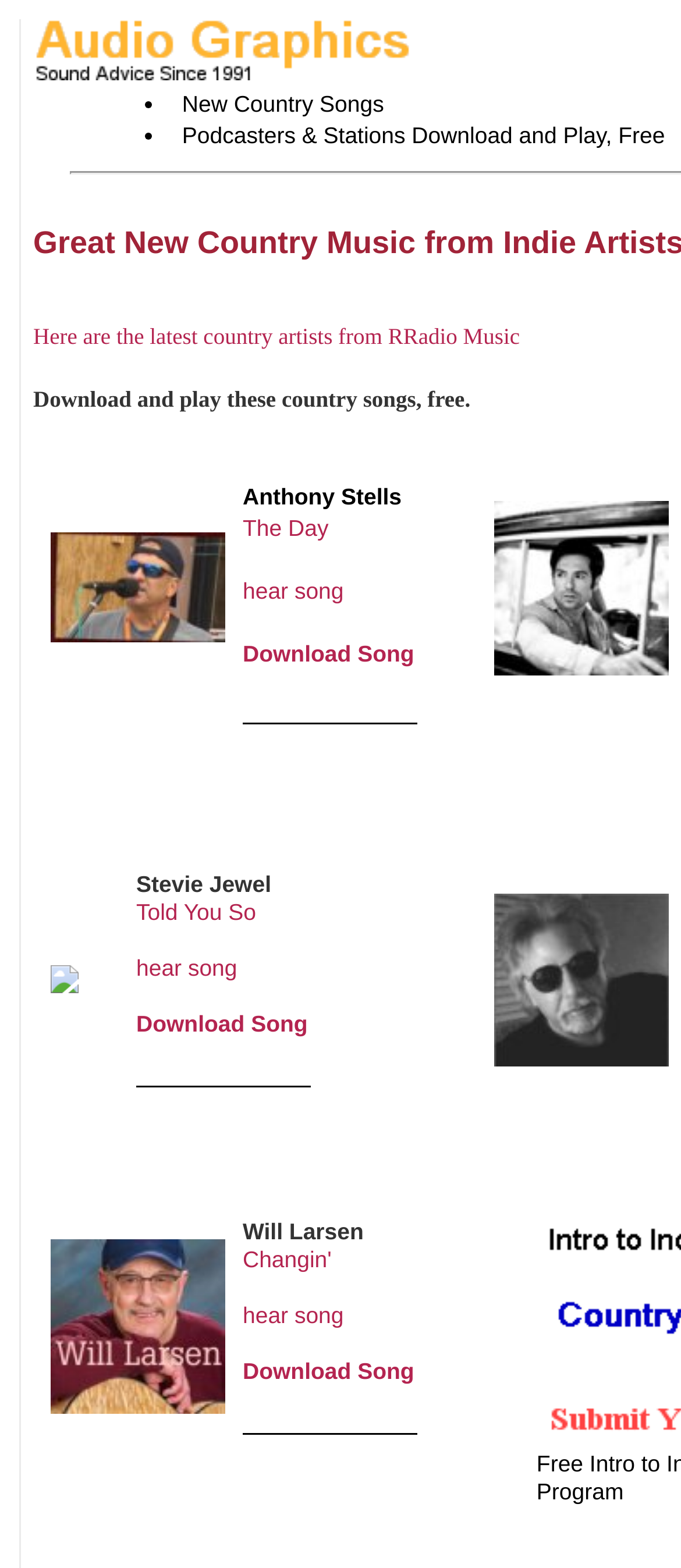Identify the bounding box coordinates of the specific part of the webpage to click to complete this instruction: "Click on the link to connect indie artists with podcasters and radio".

[0.031, 0.037, 0.672, 0.056]